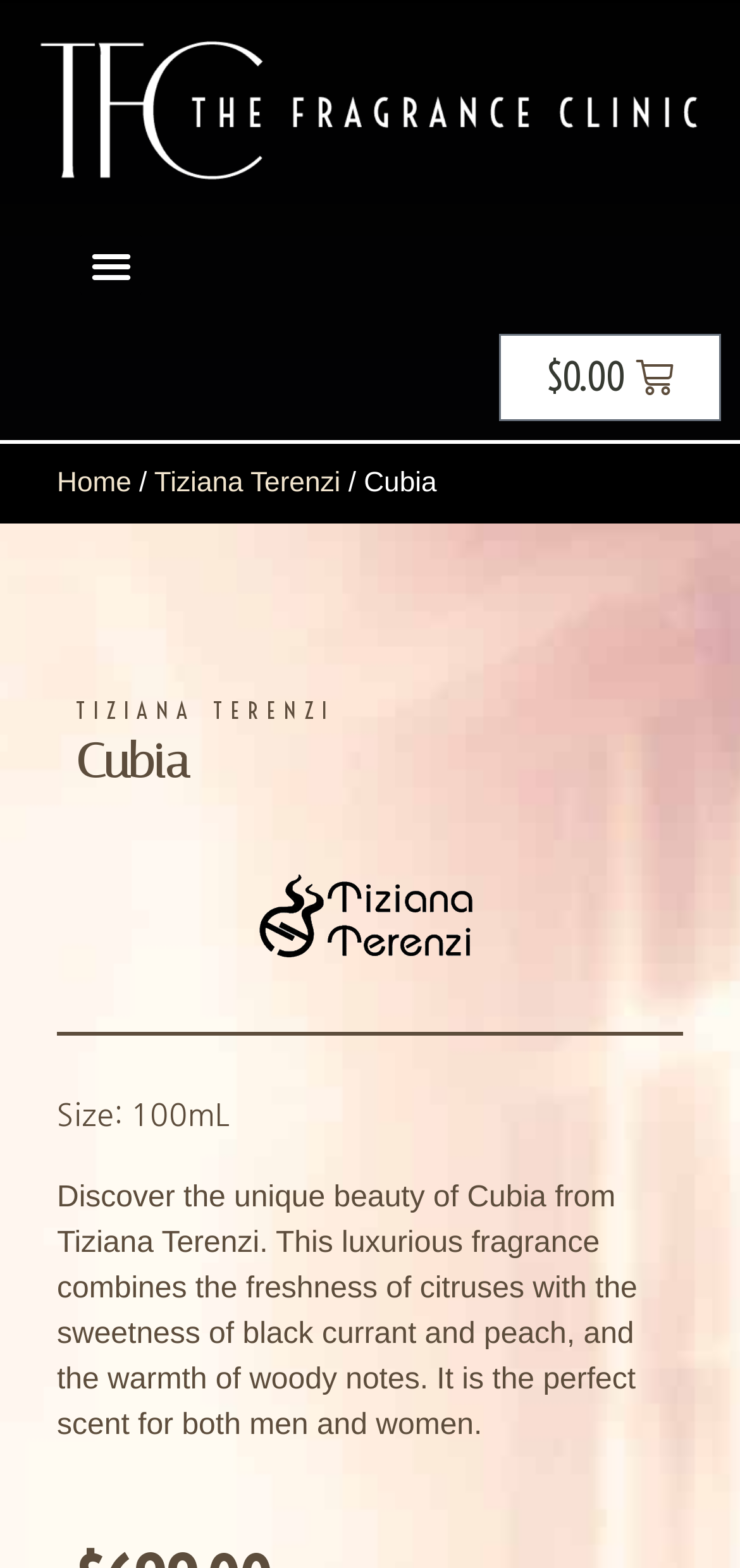Summarize the webpage with a detailed and informative caption.

The webpage is about Cubia, a luxurious fragrance by Tiziana Terenzi. At the top left corner, there is a logo of The Fragrance Clinic, which is also a clickable link. Next to the logo, there is a menu toggle button. On the top right corner, there is a cart icon with a price of $0.00.

Below the top navigation bar, there is a breadcrumb navigation menu that shows the current page's location, with links to the home page and Tiziana Terenzi's brand page. The breadcrumb menu is followed by two headings, "TIZIANA TERENZI" and "Cubia", which are centered on the page.

To the right of the headings, there is an image of the fragrance bottle. Below the image, there is a text that describes the size of the fragrance, which is 100mL. Further down, there is a detailed description of the fragrance, which combines citrus freshness, fruity sweetness, and warm woody notes, making it suitable for both men and women.